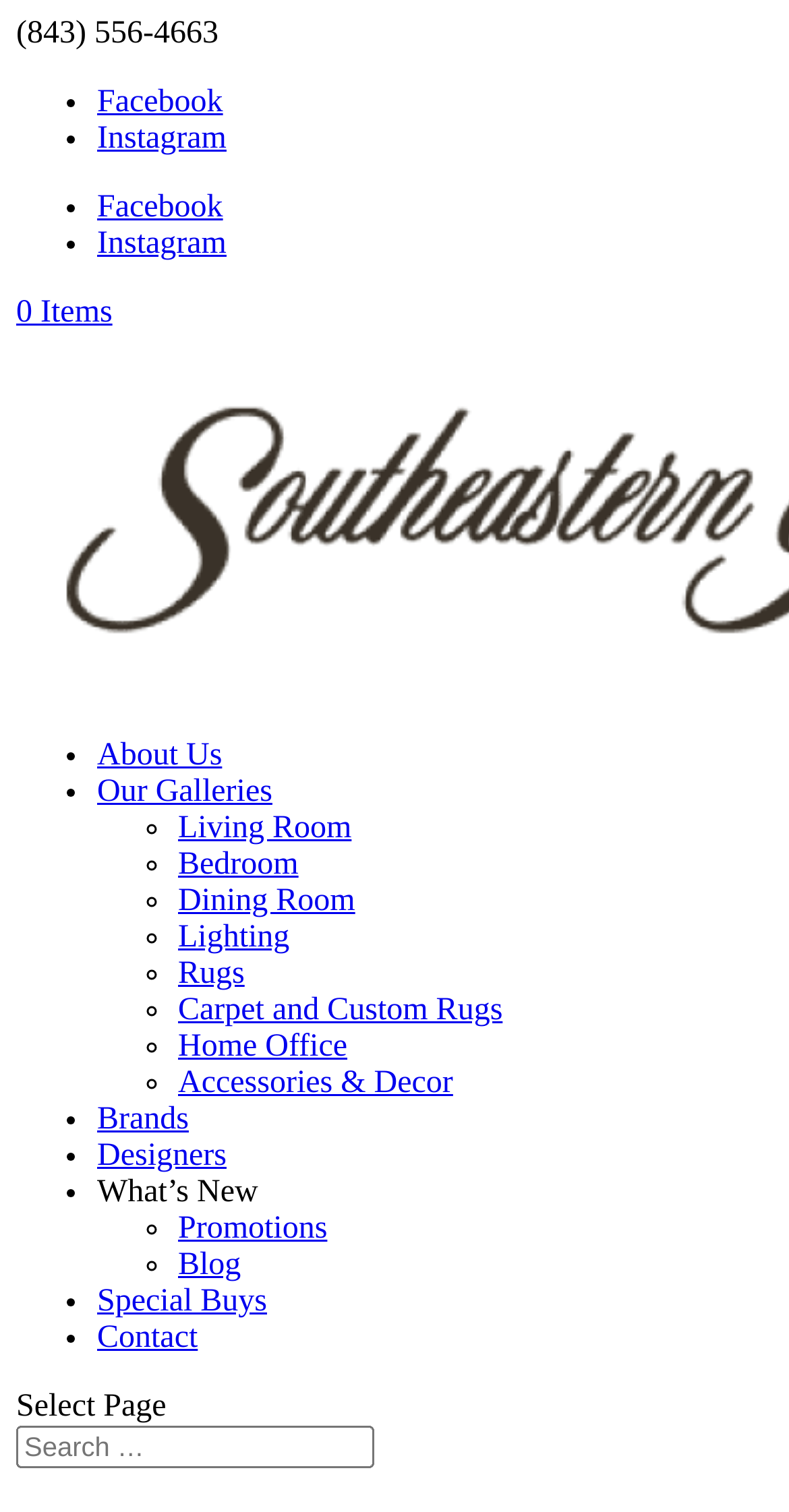Predict the bounding box coordinates of the area that should be clicked to accomplish the following instruction: "Search for something". The bounding box coordinates should consist of four float numbers between 0 and 1, i.e., [left, top, right, bottom].

[0.021, 0.943, 0.979, 0.971]